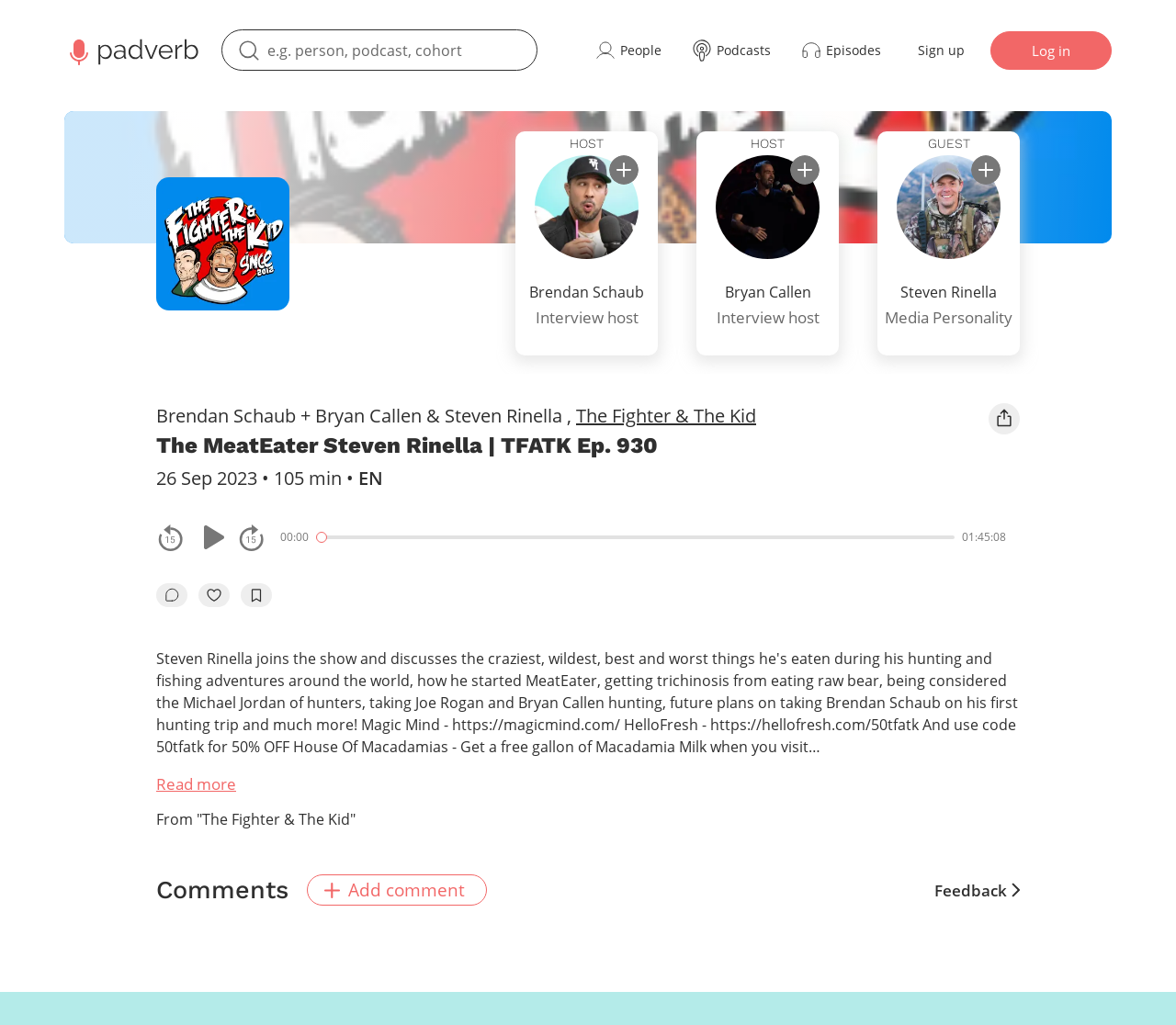Determine the bounding box coordinates for the clickable element required to fulfill the instruction: "Play or pause the track". Provide the coordinates as four float numbers between 0 and 1, i.e., [left, top, right, bottom].

[0.167, 0.51, 0.192, 0.539]